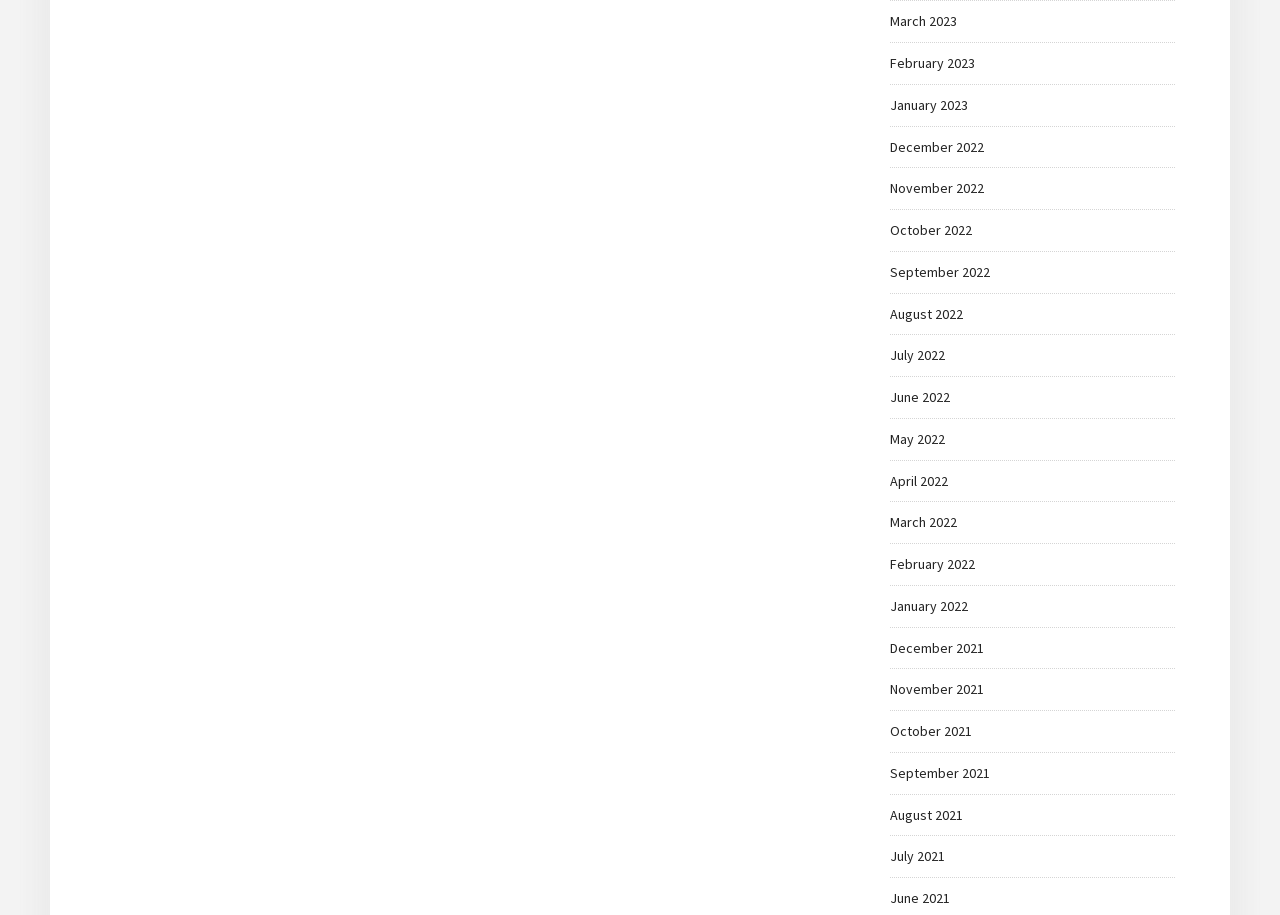What is the pattern of the month links?
Using the image as a reference, deliver a detailed and thorough answer to the question.

I observed the links on the webpage and noticed that they are organized in a monthly pattern, with each link representing a consecutive month from January 2021 to March 2023.